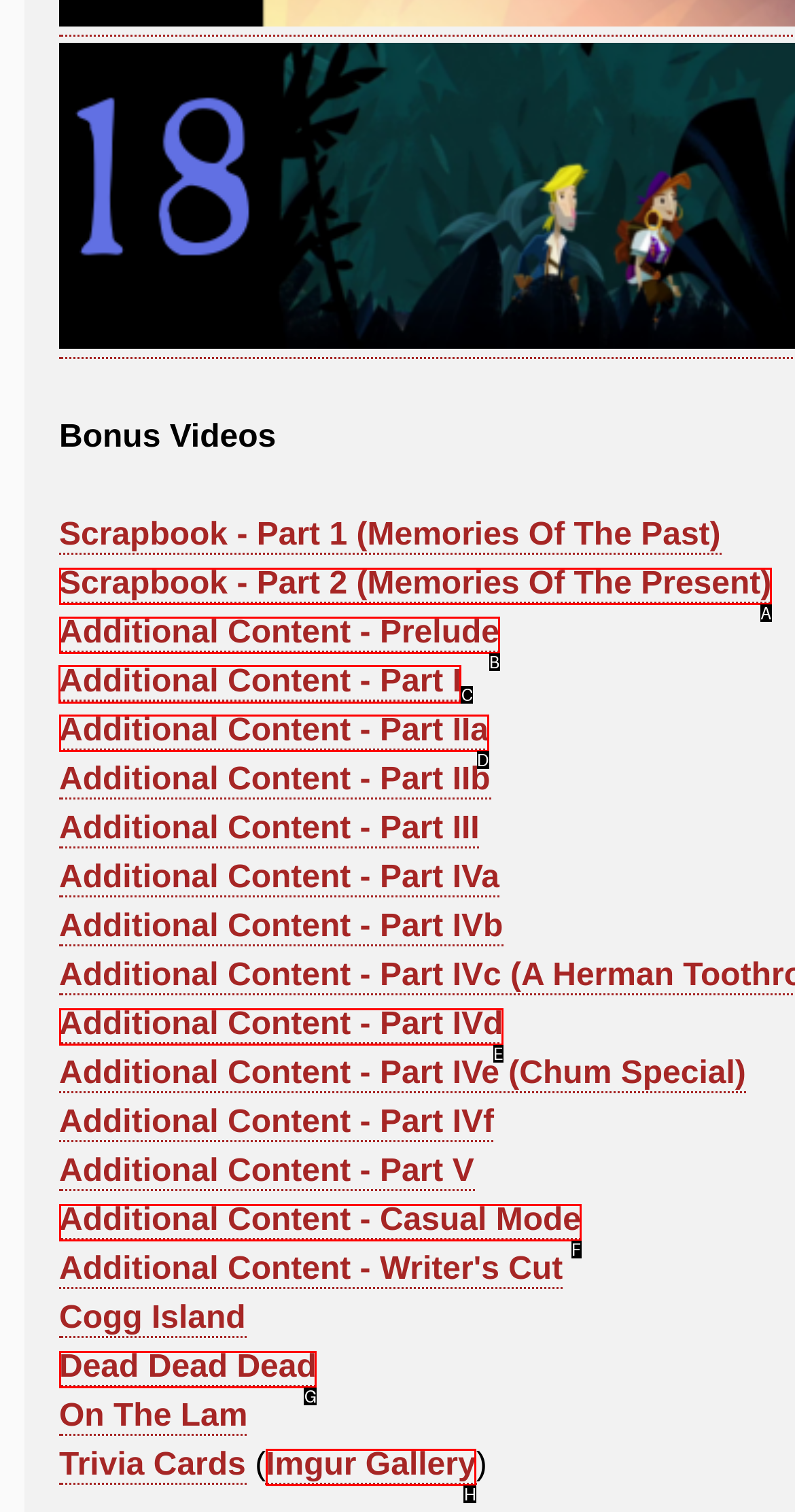For the task: Open Additional Content - Part I, specify the letter of the option that should be clicked. Answer with the letter only.

C